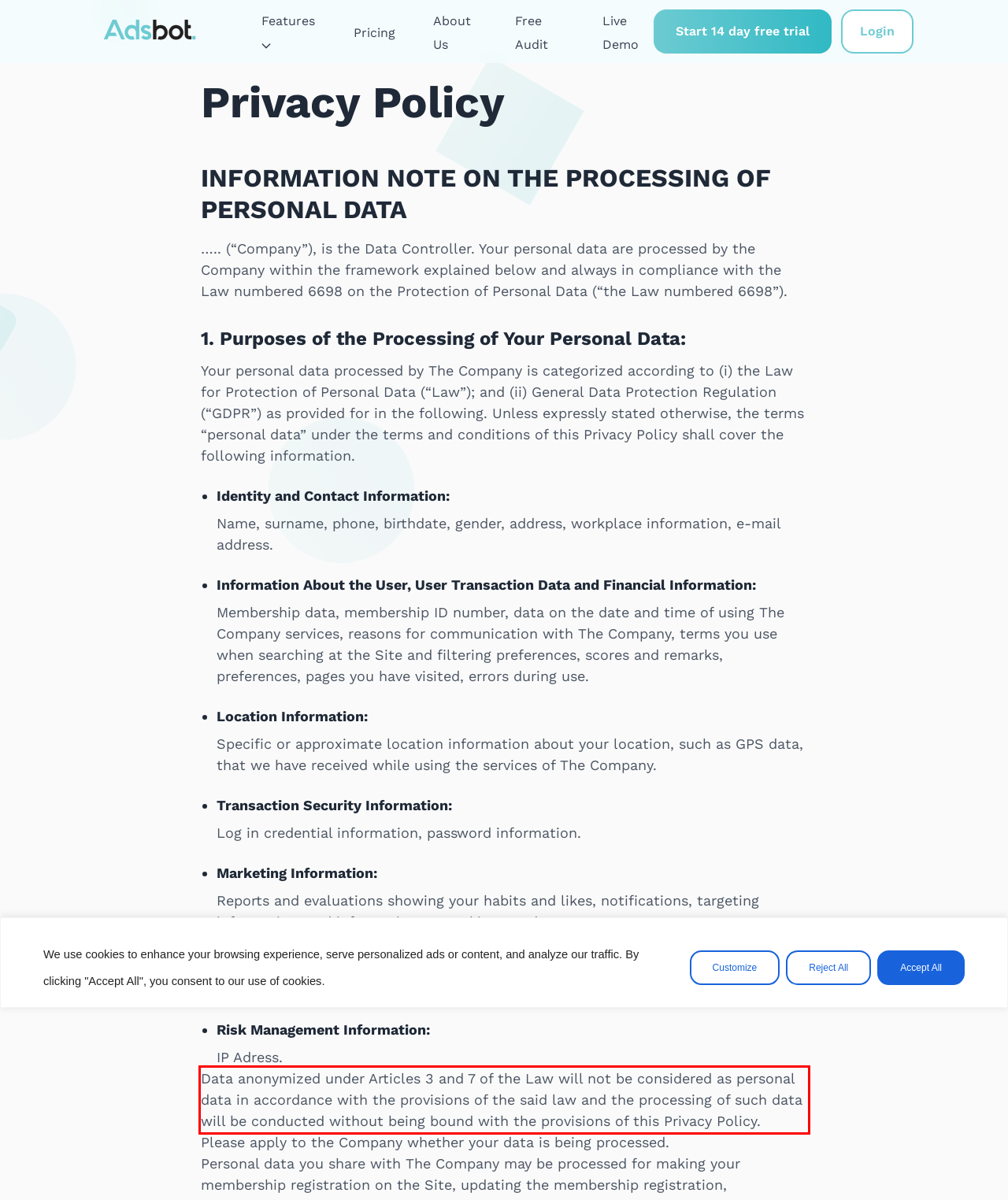Extract and provide the text found inside the red rectangle in the screenshot of the webpage.

Data anonymized under Articles 3 and 7 of the Law will not be considered as personal data in accordance with the provisions of the said law and the processing of such data will be conducted without being bound with the provisions of this Privacy Policy.